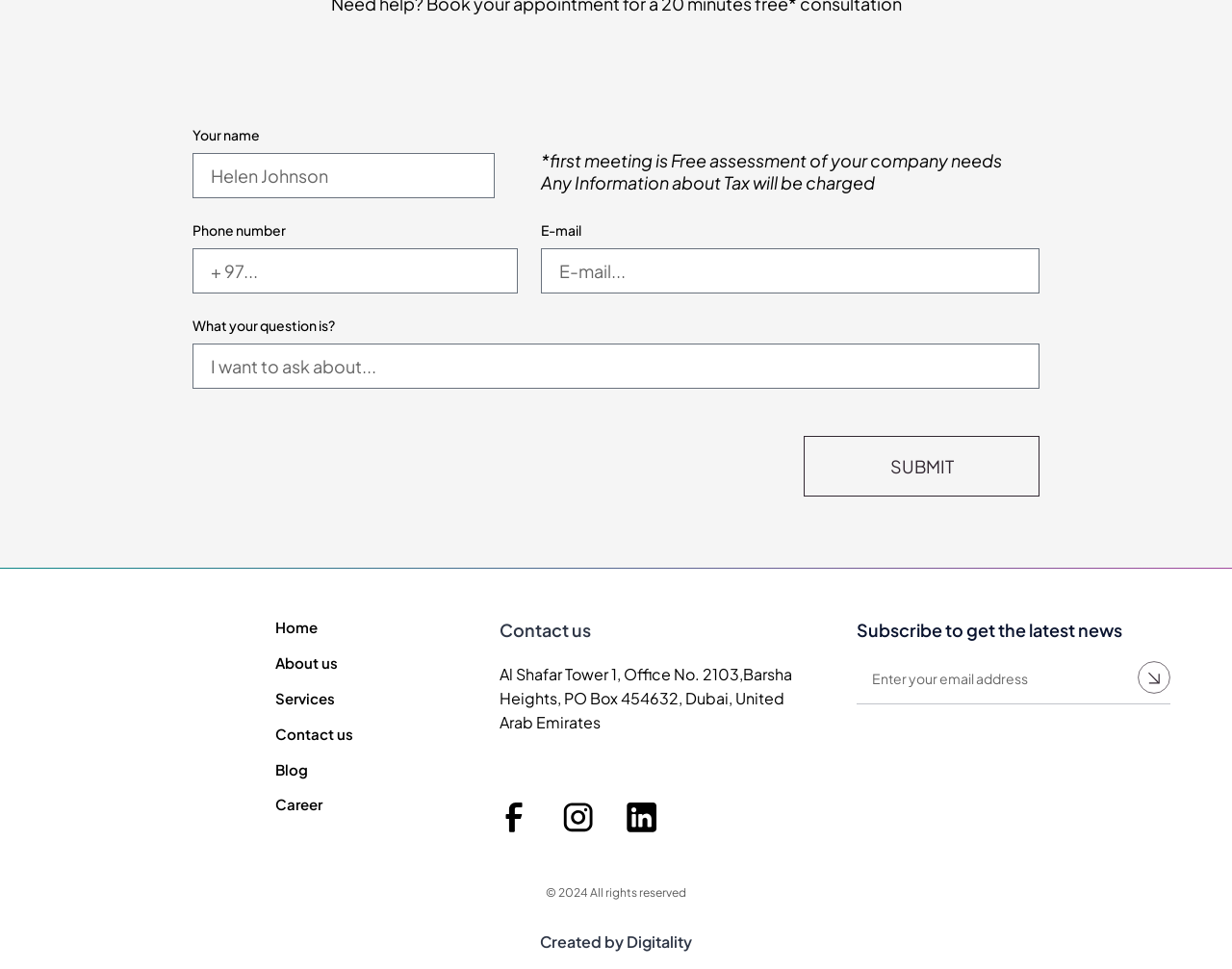Locate the bounding box coordinates of the area to click to fulfill this instruction: "Subscribe to the newsletter". The bounding box should be presented as four float numbers between 0 and 1, in the order [left, top, right, bottom].

[0.923, 0.681, 0.95, 0.721]